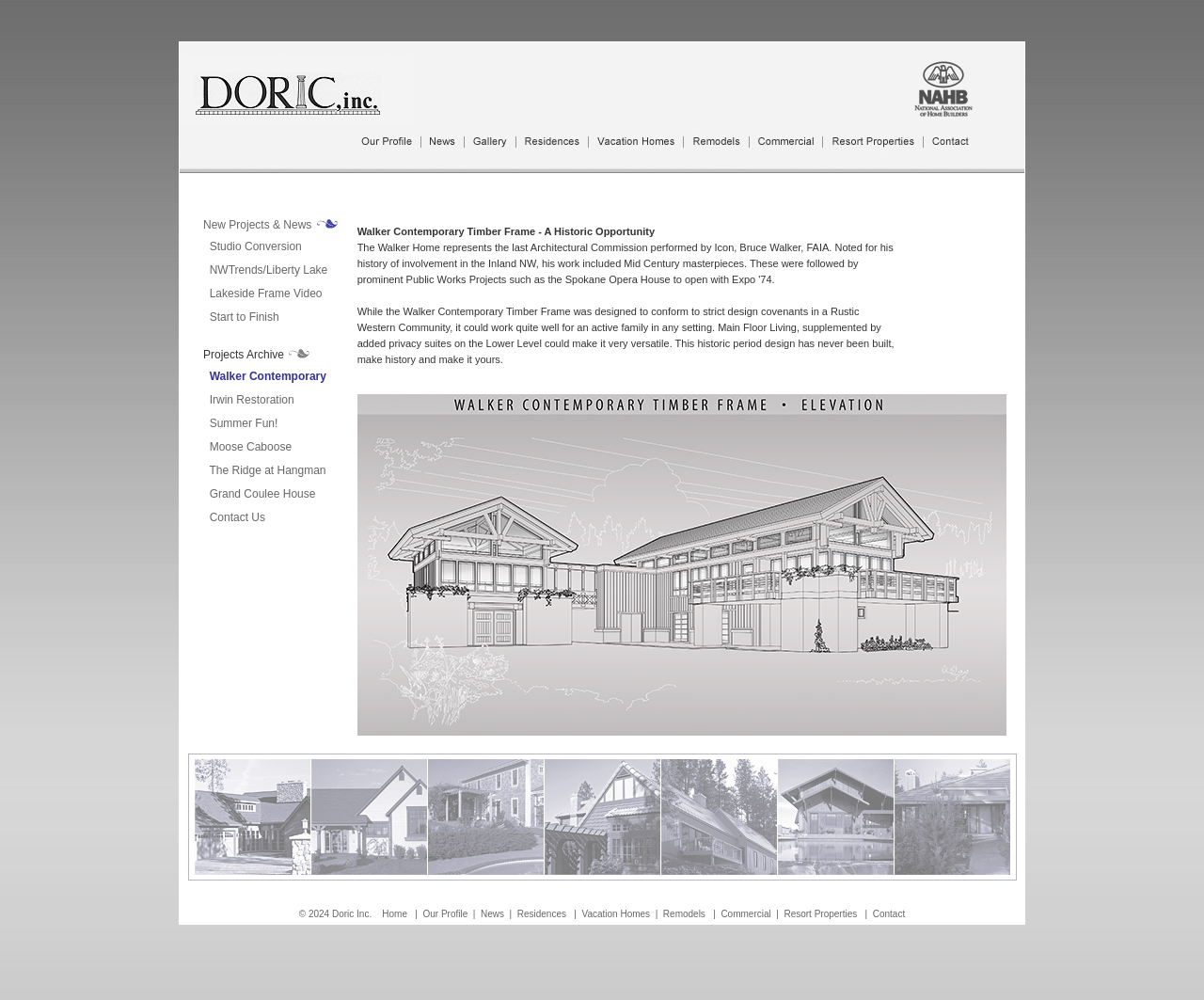Locate the bounding box coordinates of the area where you should click to accomplish the instruction: "View Walker Contemporary".

[0.169, 0.37, 0.271, 0.383]